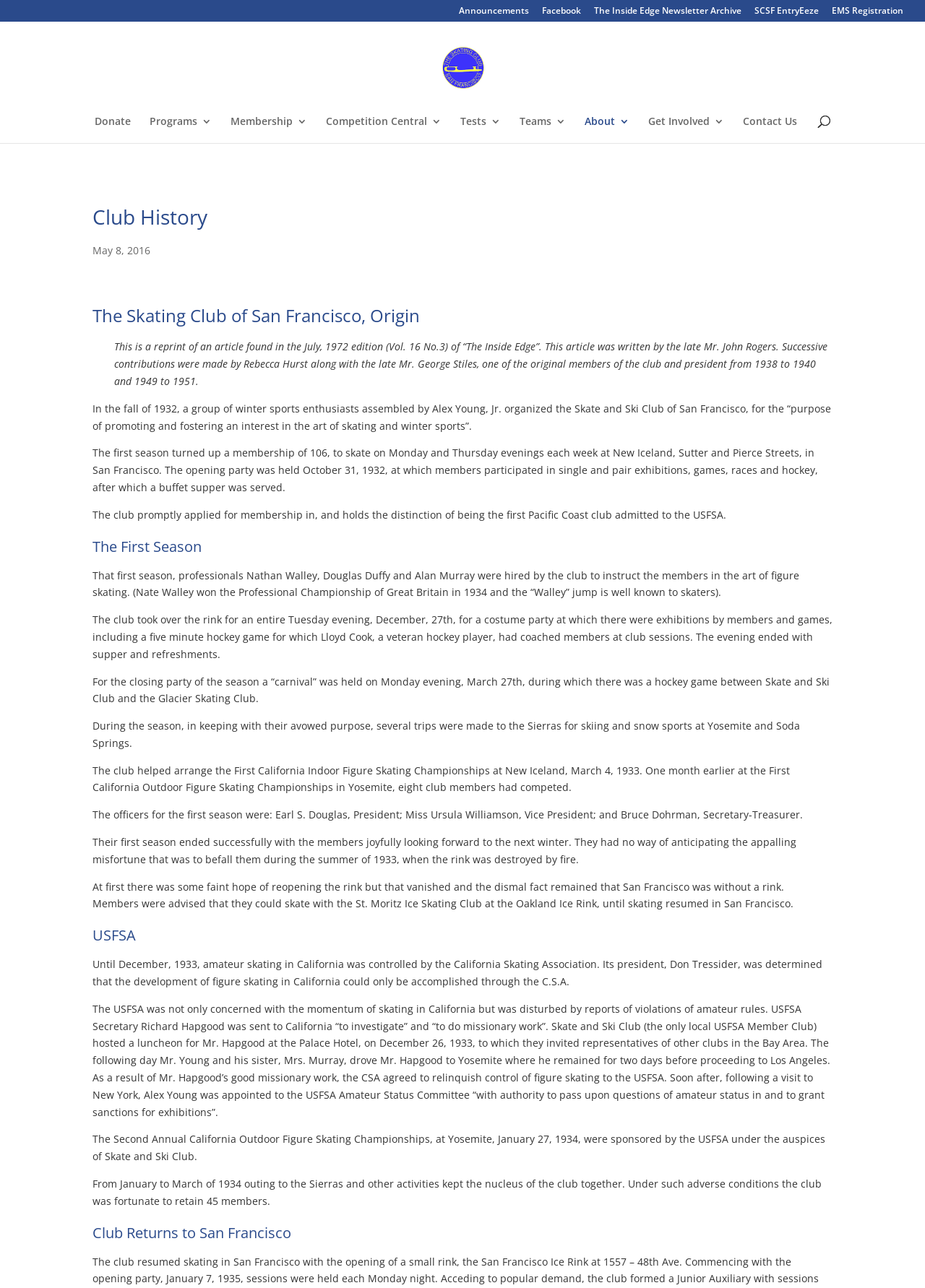Please indicate the bounding box coordinates for the clickable area to complete the following task: "Click on the 'Donate' link". The coordinates should be specified as four float numbers between 0 and 1, i.e., [left, top, right, bottom].

[0.102, 0.09, 0.141, 0.111]